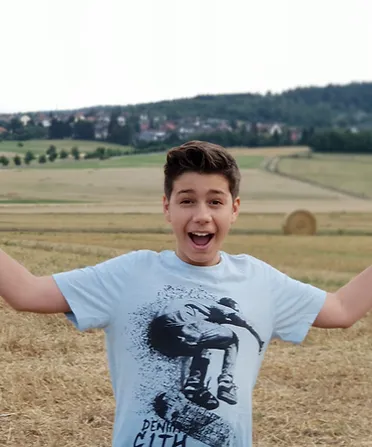Please provide a brief answer to the question using only one word or phrase: 
What is the boy's emotional state?

Joyful